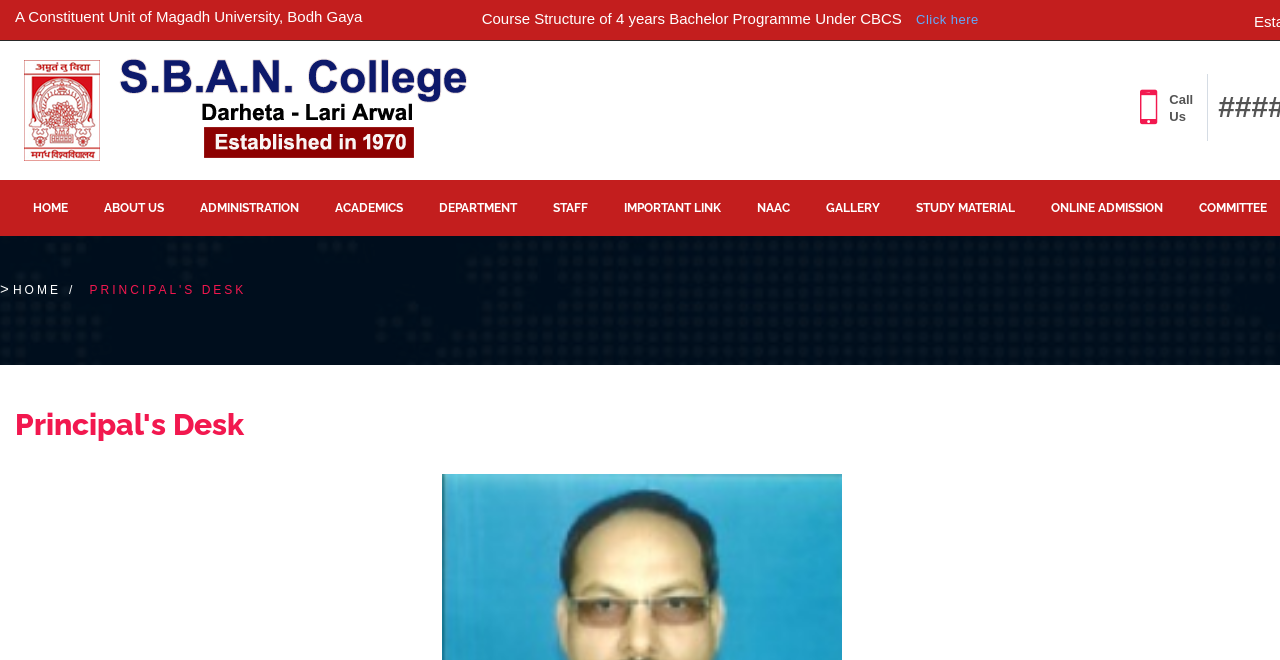Locate the bounding box coordinates of the clickable region to complete the following instruction: "Click on the 'Click here' link."

[0.716, 0.006, 0.765, 0.055]